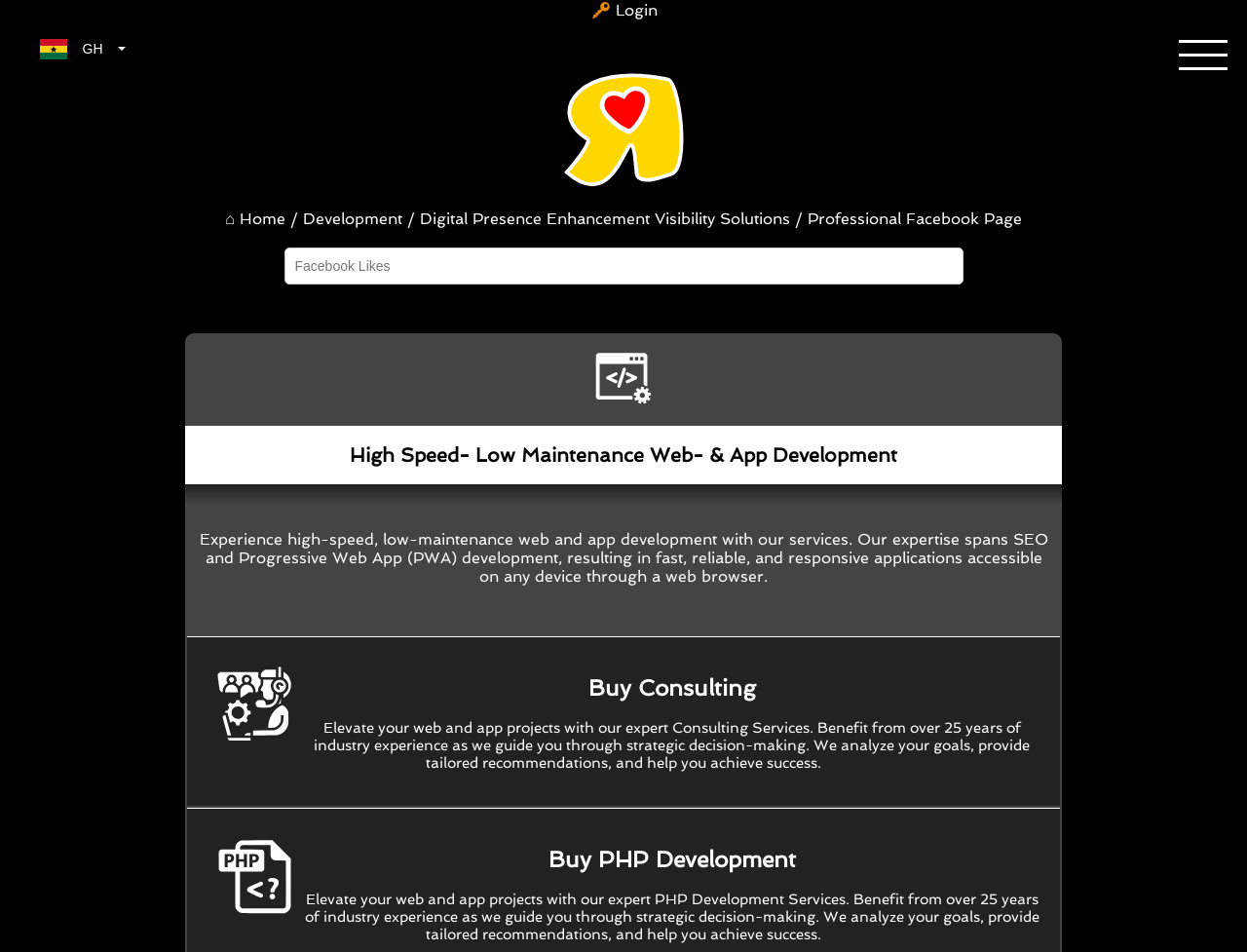What is the theme of the image at [0.032, 0.04, 0.054, 0.062]?
Using the visual information, respond with a single word or phrase.

Ghana Flag